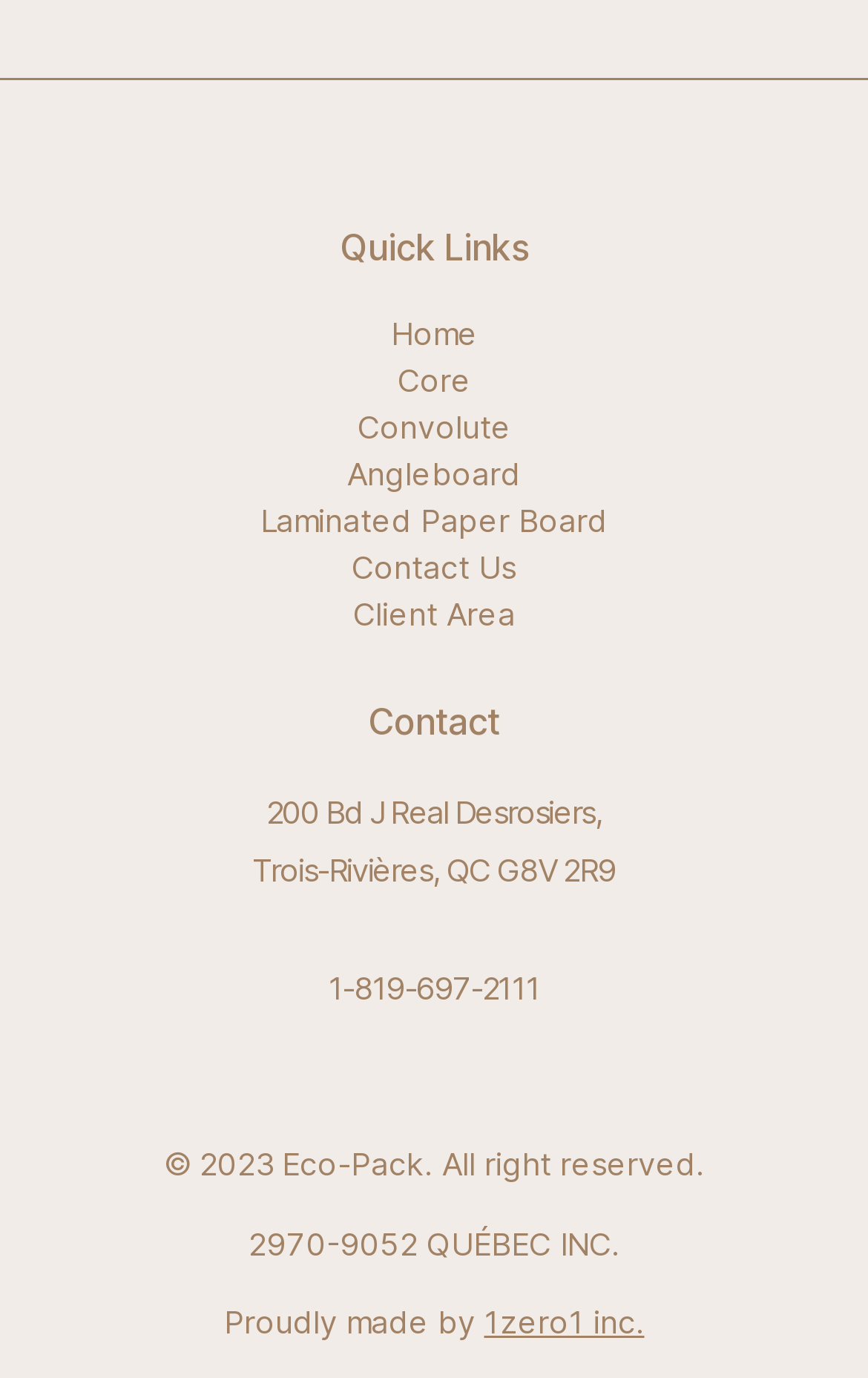Can you find the bounding box coordinates for the element to click on to achieve the instruction: "go to home page"?

[0.0, 0.224, 1.0, 0.258]